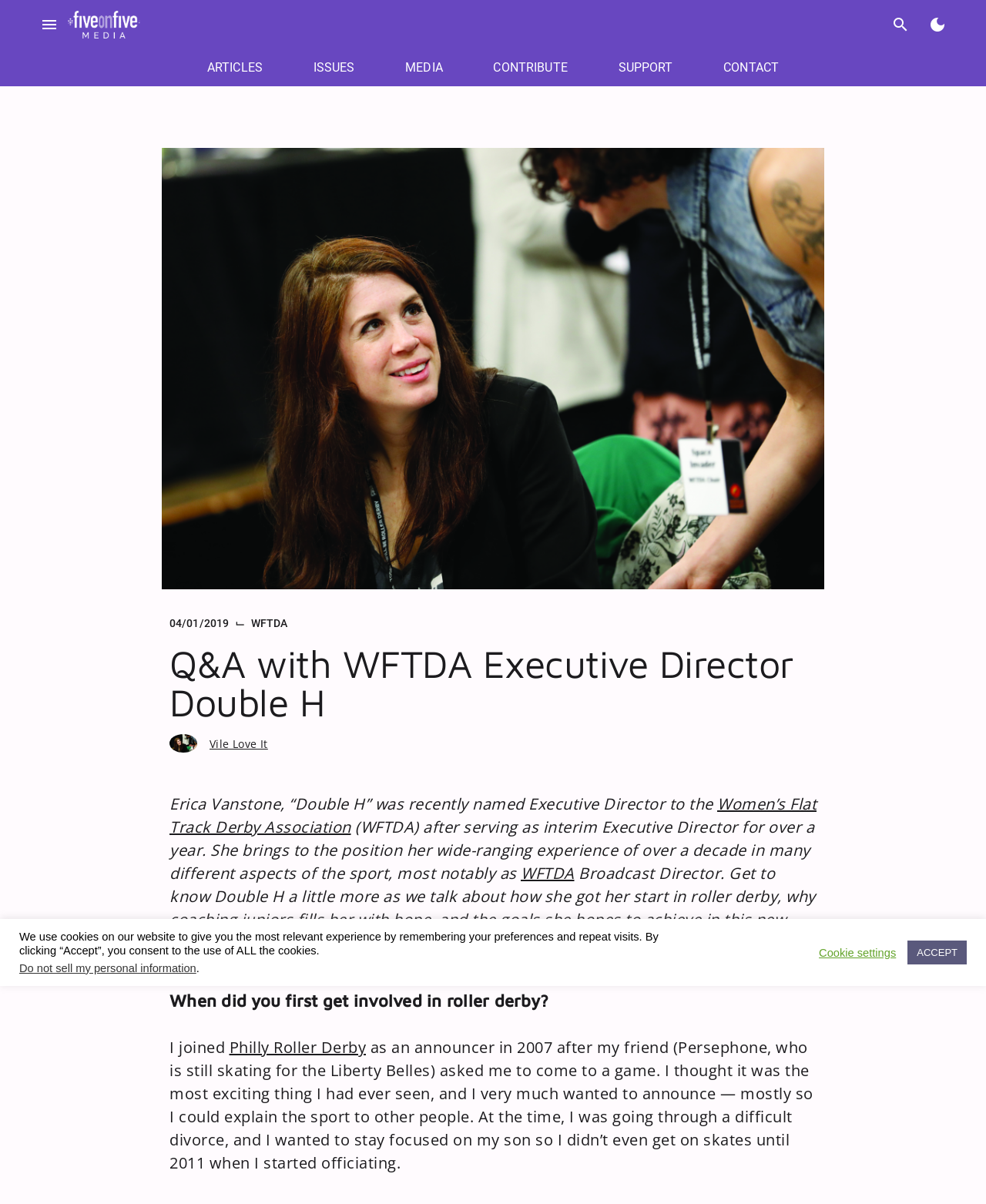Locate the bounding box coordinates of the clickable element to fulfill the following instruction: "Search for something". Provide the coordinates as four float numbers between 0 and 1 in the format [left, top, right, bottom].

[0.894, 0.005, 0.932, 0.036]